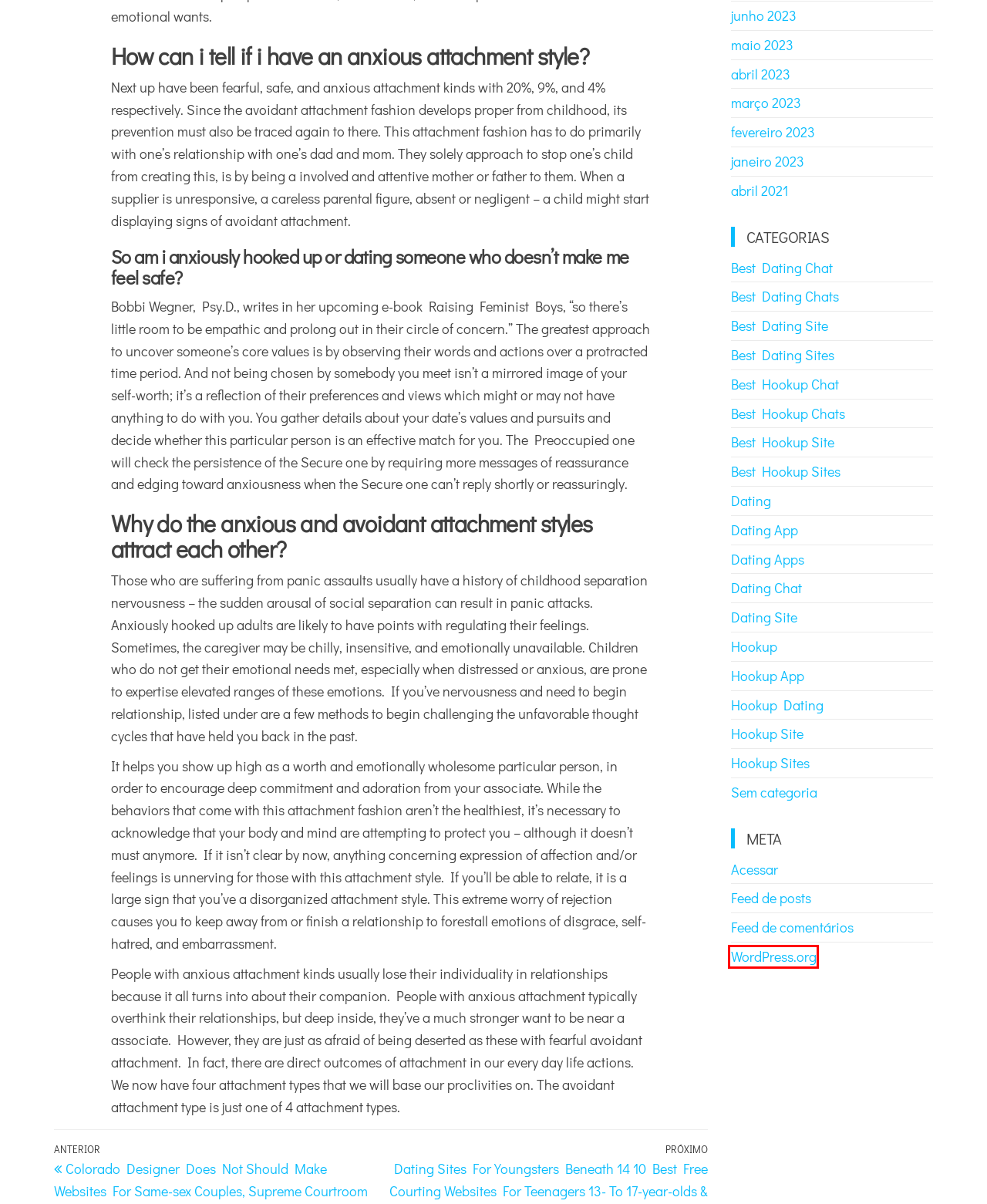You are presented with a screenshot of a webpage containing a red bounding box around a particular UI element. Select the best webpage description that matches the new webpage after clicking the element within the bounding box. Here are the candidates:
A. Dating Apps – AcGrafitt Tech
B. Ferramenta de blog, plataforma de publicação e CMS | WordPress.org Brasil
C. Acessar ‹ AcGrafitt Tech — WordPress
D. maio 2023 – AcGrafitt Tech
E. Best Dating Sites – AcGrafitt Tech
F. Hookup Sites – AcGrafitt Tech
G. Dating App – AcGrafitt Tech
H. Best Dating Site – AcGrafitt Tech

B